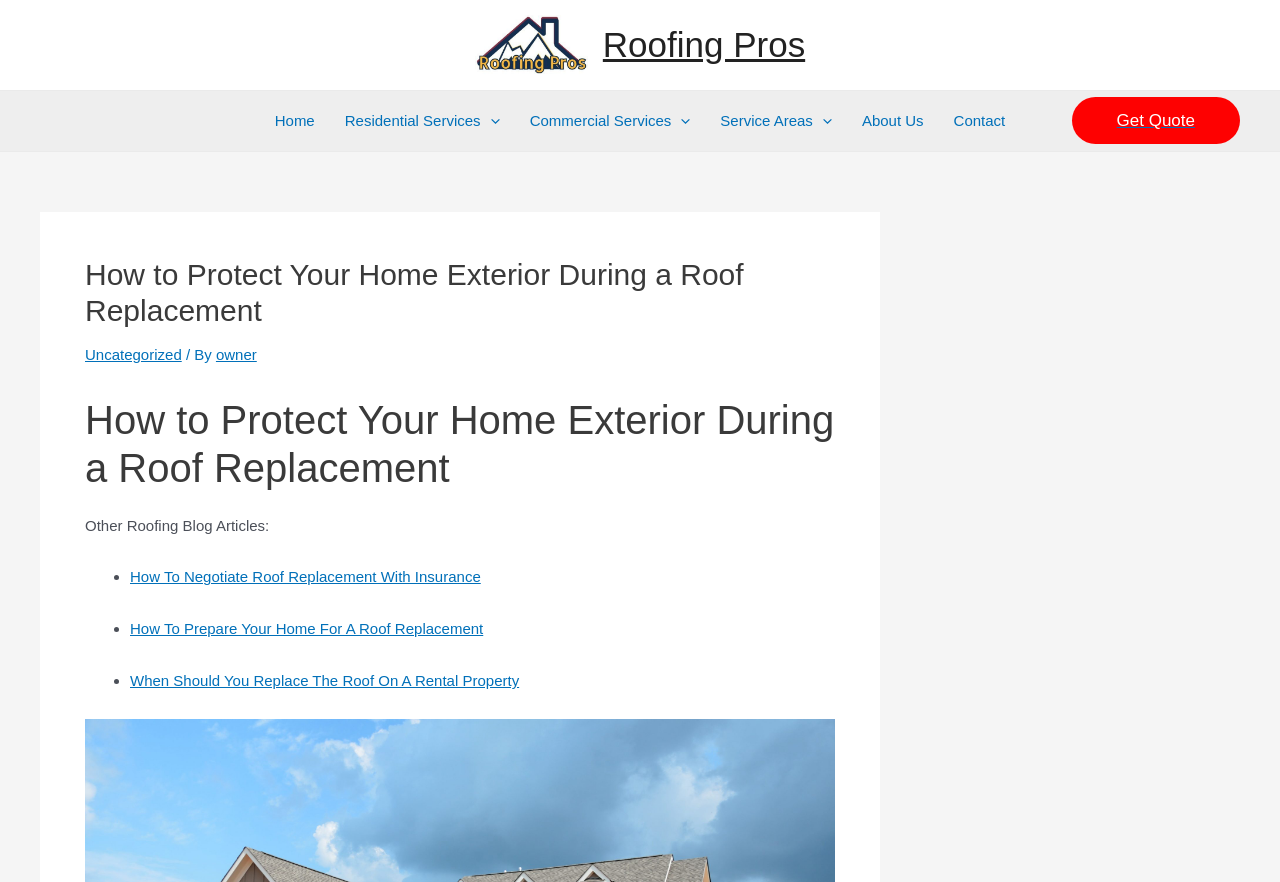Bounding box coordinates are given in the format (top-left x, top-left y, bottom-right x, bottom-right y). All values should be floating point numbers between 0 and 1. Provide the bounding box coordinate for the UI element described as: Get Quote

[0.837, 0.11, 0.969, 0.164]